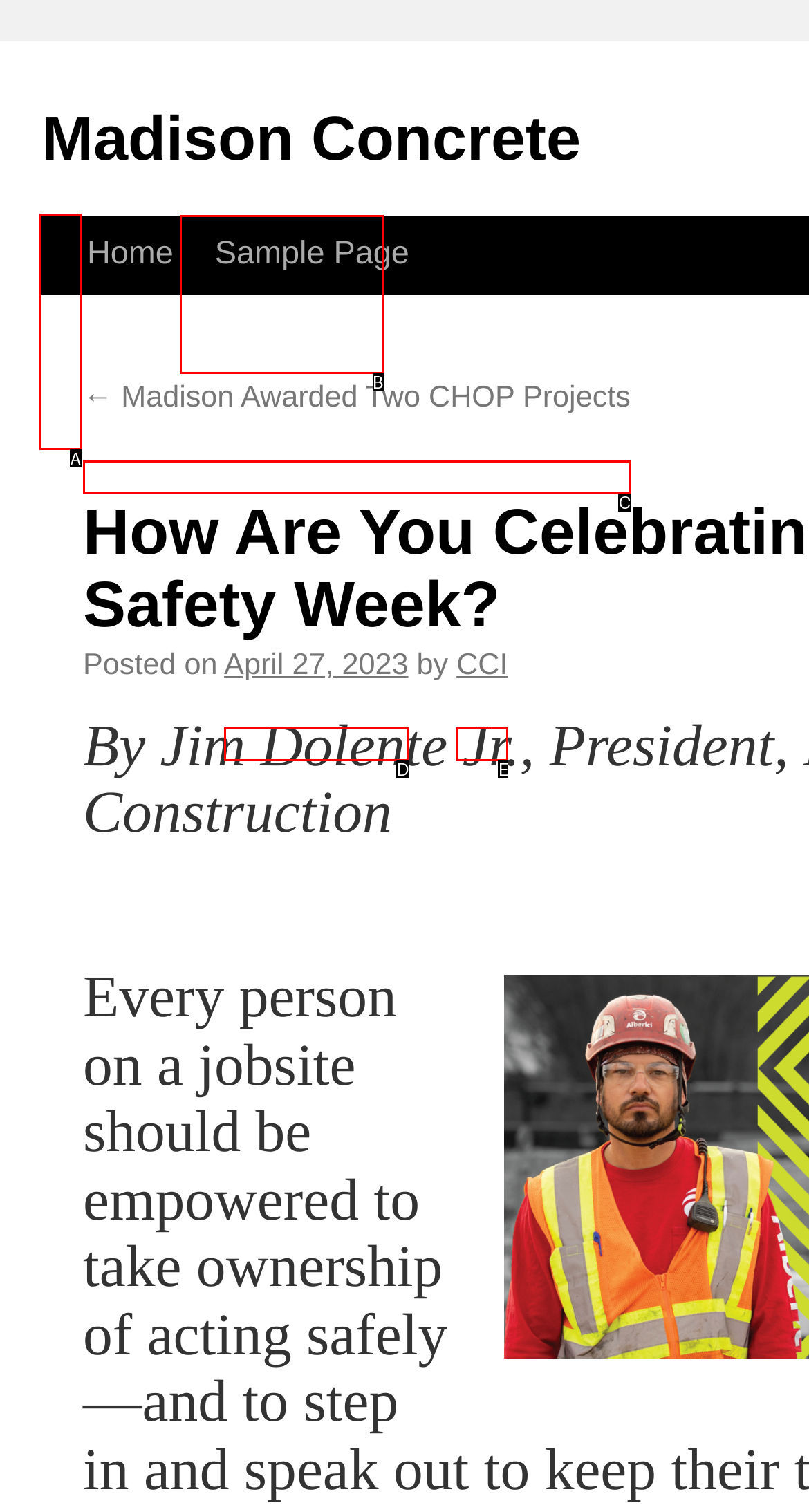Given the description: Skip to content, select the HTML element that matches it best. Reply with the letter of the chosen option directly.

A